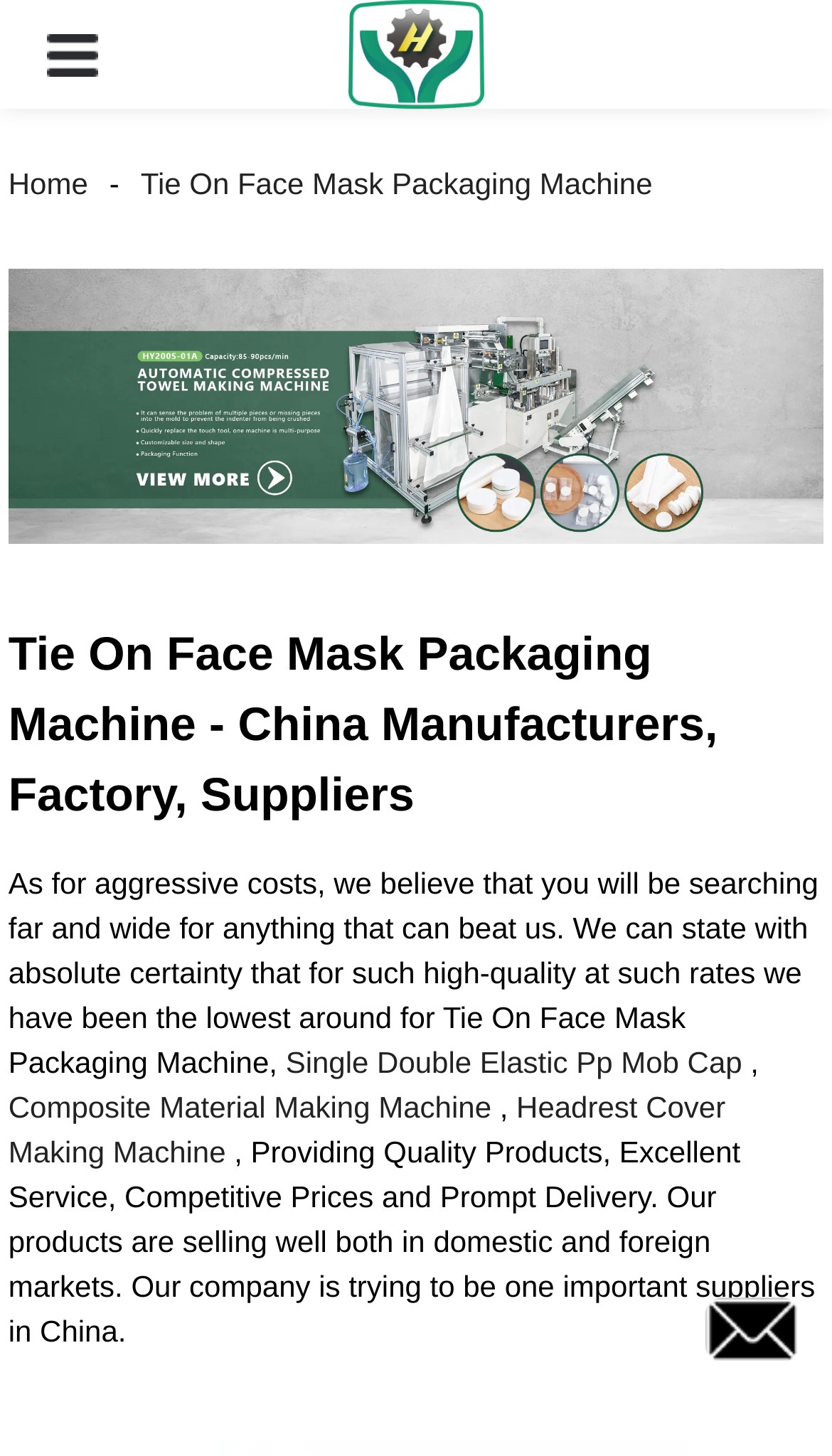Locate the bounding box coordinates of the region to be clicked to comply with the following instruction: "View Tie On Face Mask Packaging Machine". The coordinates must be four float numbers between 0 and 1, in the form [left, top, right, bottom].

[0.143, 0.114, 0.81, 0.138]